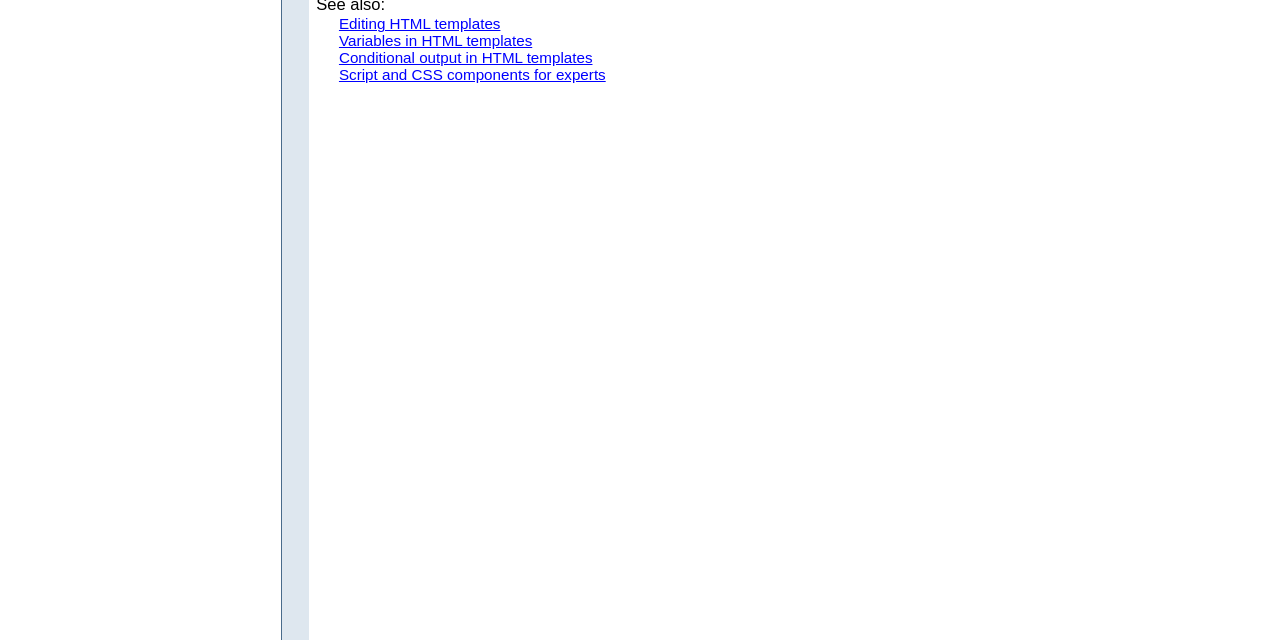Based on the element description April 19, 2022, identify the bounding box of the UI element in the given webpage screenshot. The coordinates should be in the format (top-left x, top-left y, bottom-right x, bottom-right y) and must be between 0 and 1.

None